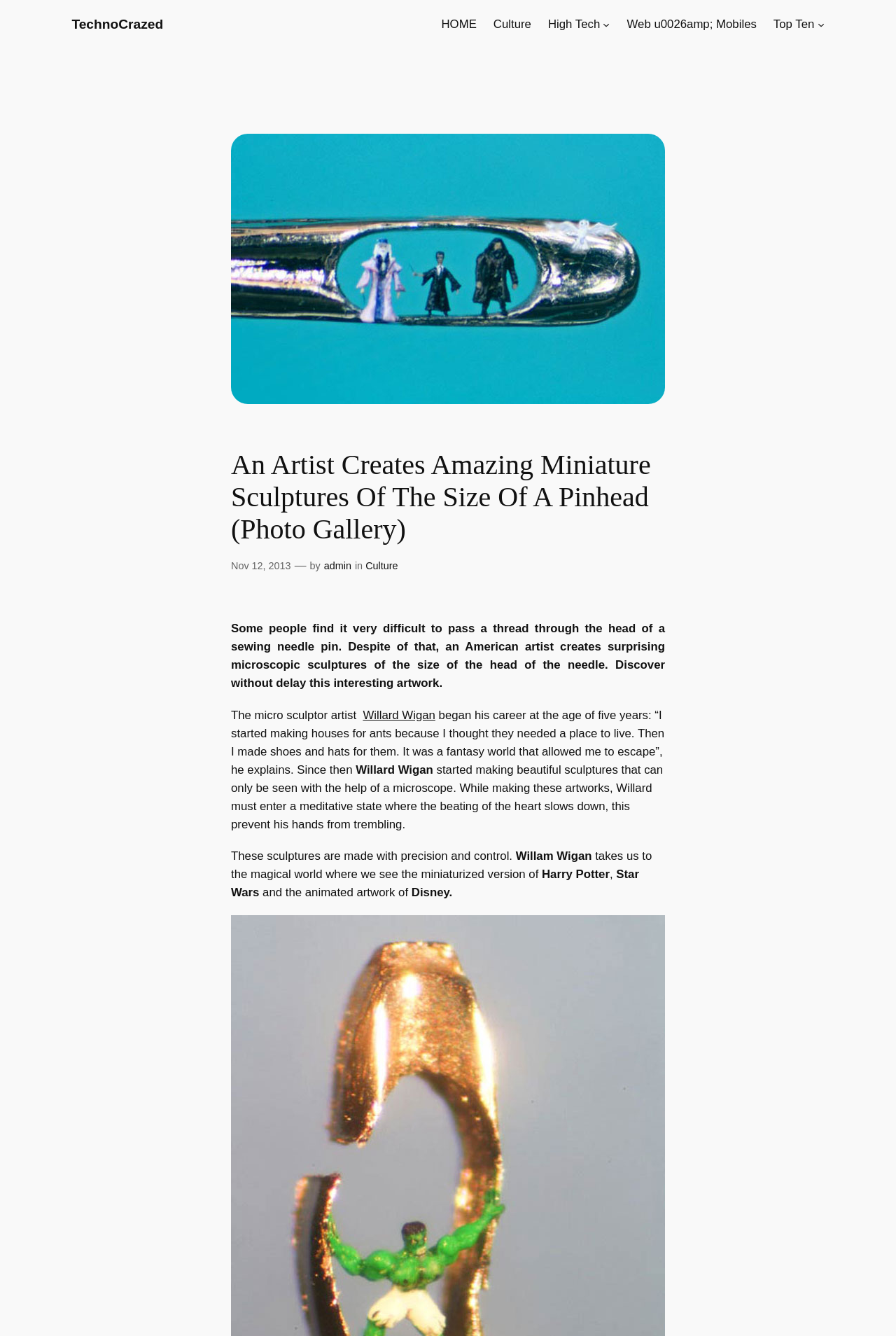Please find and report the primary heading text from the webpage.

An Artist Creates Amazing Miniature Sculptures Of The Size Of A Pinhead (Photo Gallery)